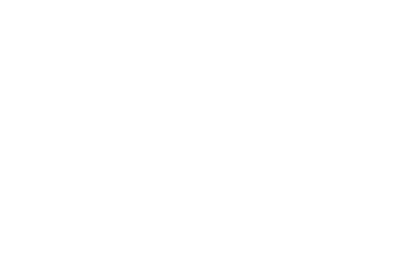Please reply to the following question using a single word or phrase: 
What type of consumers is this product likely to appeal to?

Those interested in natural supplements and holistic wellness